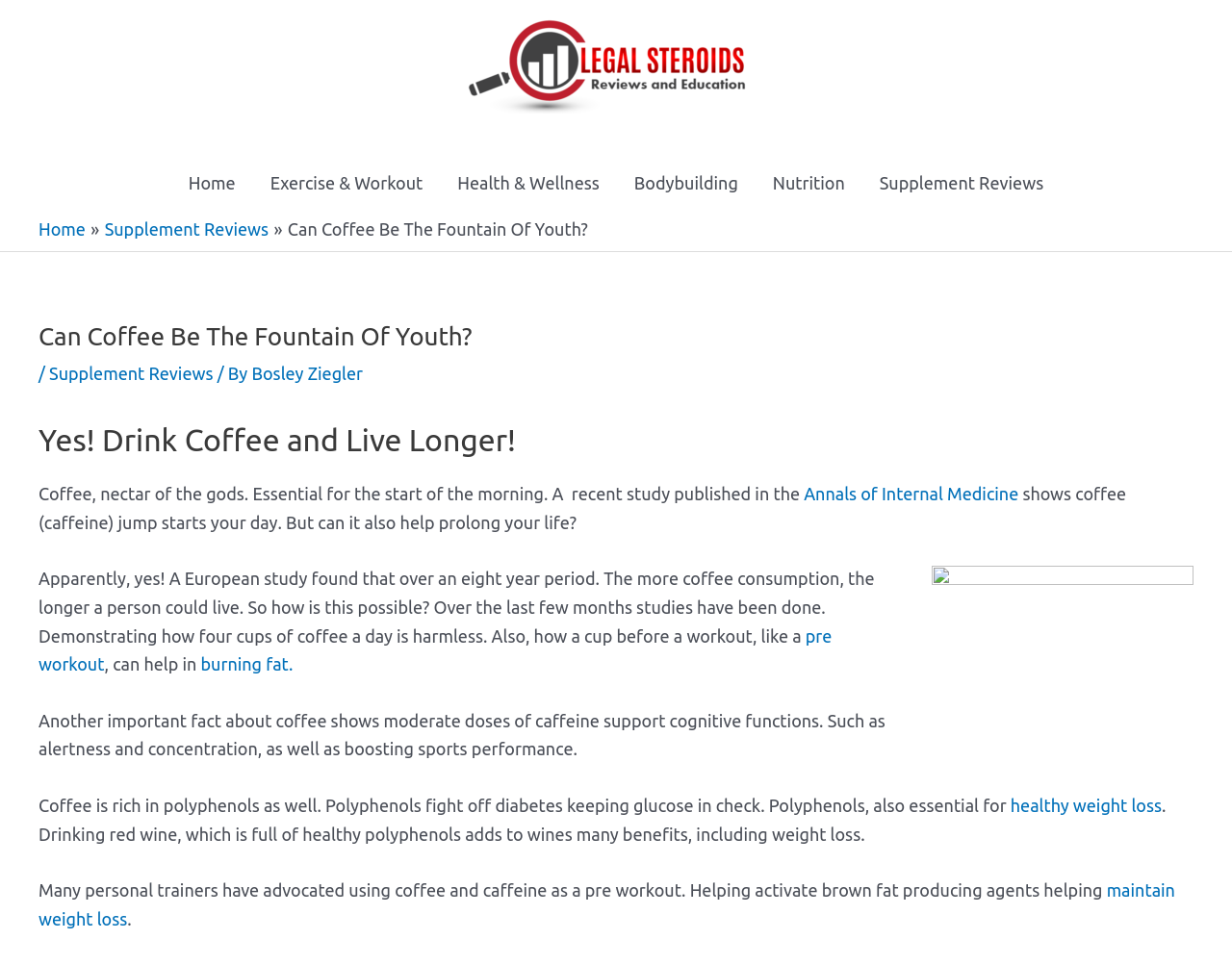Select the bounding box coordinates of the element I need to click to carry out the following instruction: "Click on the 'Home' link in the site navigation".

[0.139, 0.154, 0.205, 0.225]